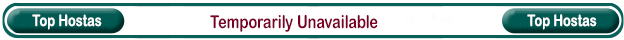What is the purpose of the 'Top Hostas' buttons?
Using the visual information from the image, give a one-word or short-phrase answer.

To explore content related to hostas